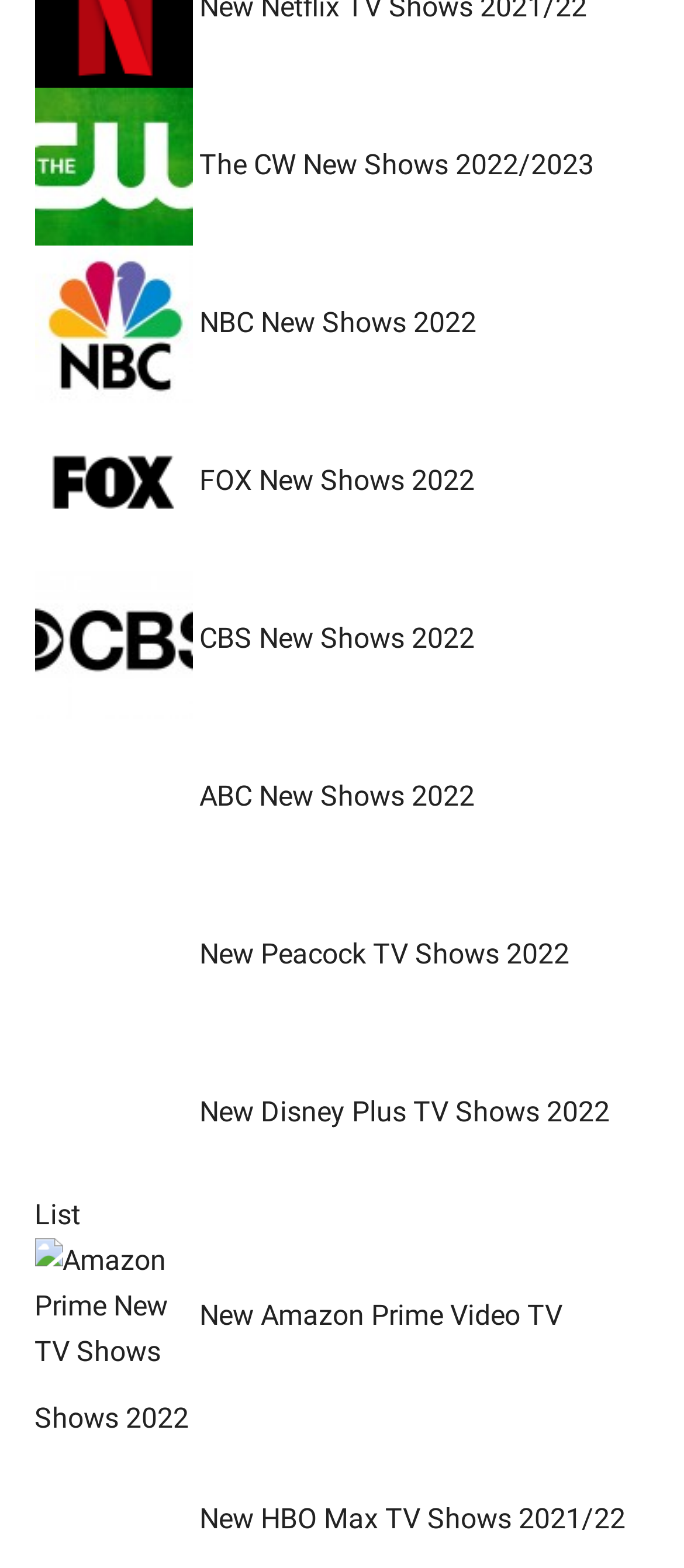Please determine the bounding box coordinates of the element's region to click in order to carry out the following instruction: "Click the 'Toggle navigation' button". The coordinates should be four float numbers between 0 and 1, i.e., [left, top, right, bottom].

None